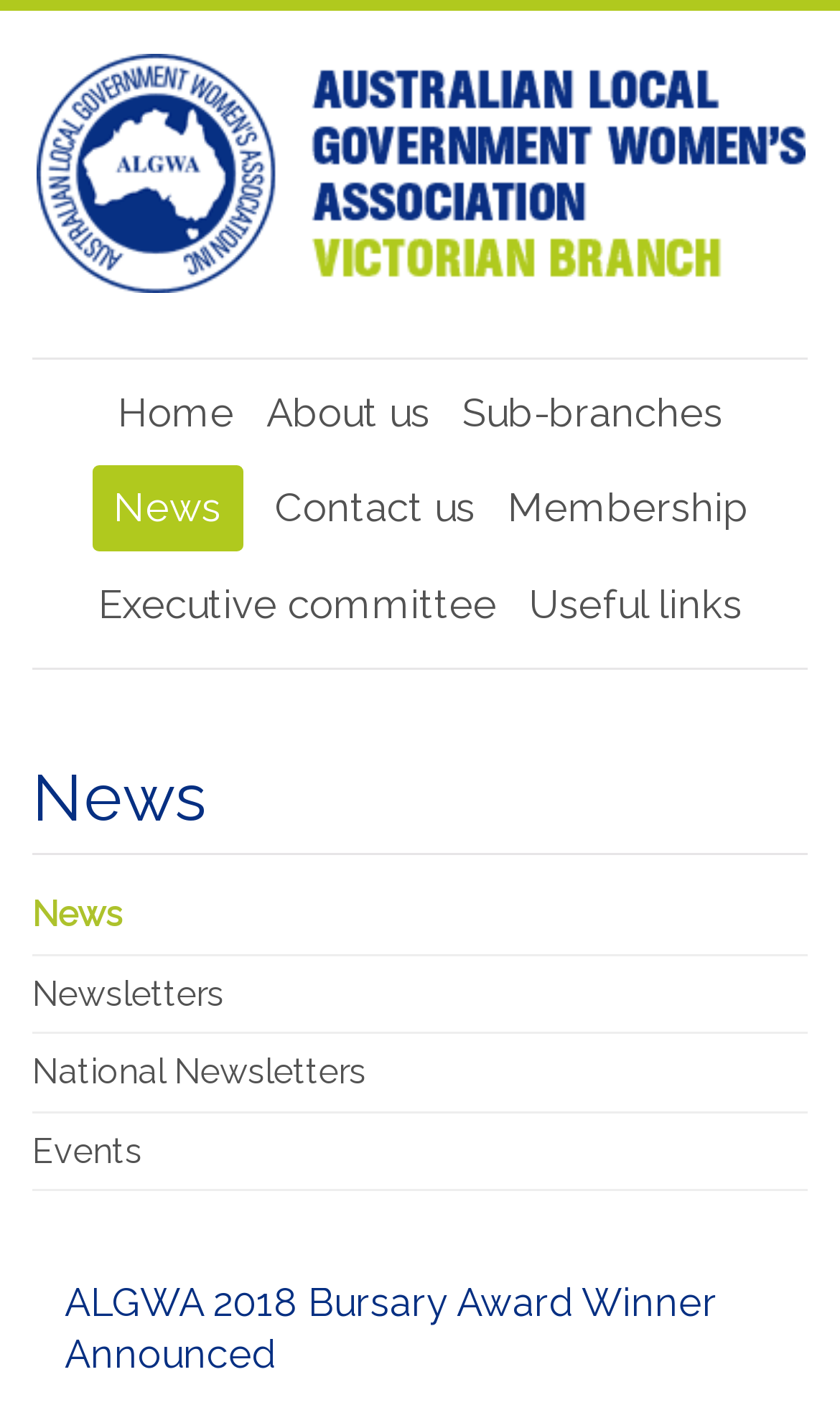Identify the bounding box coordinates of the clickable region to carry out the given instruction: "Read the Half Moon Lake Path — Alpine, Az article".

None